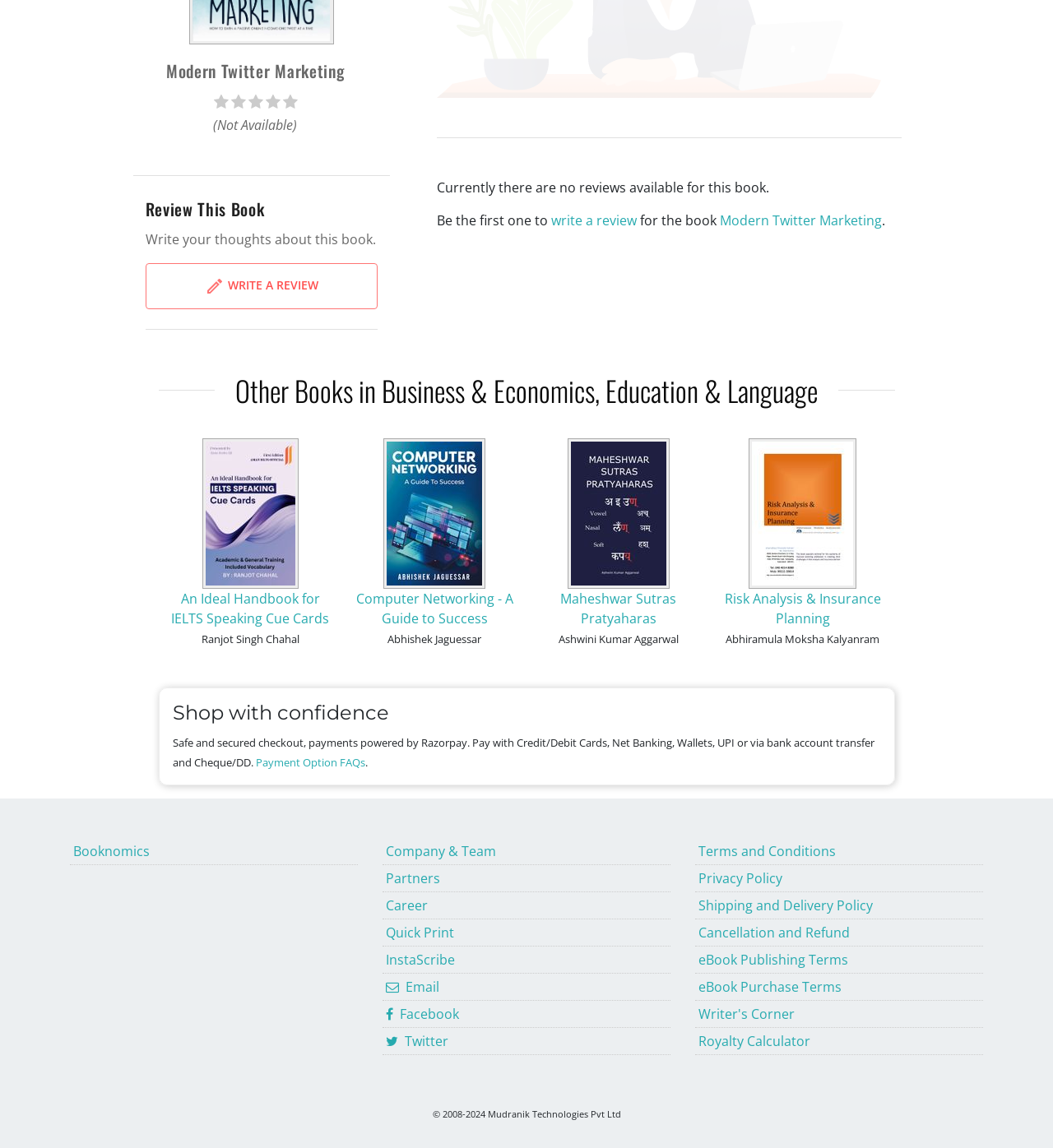What is the title of the book being reviewed?
Refer to the image and provide a detailed answer to the question.

The title of the book being reviewed is 'Modern Twitter Marketing' which is mentioned in the heading at the top of the webpage.